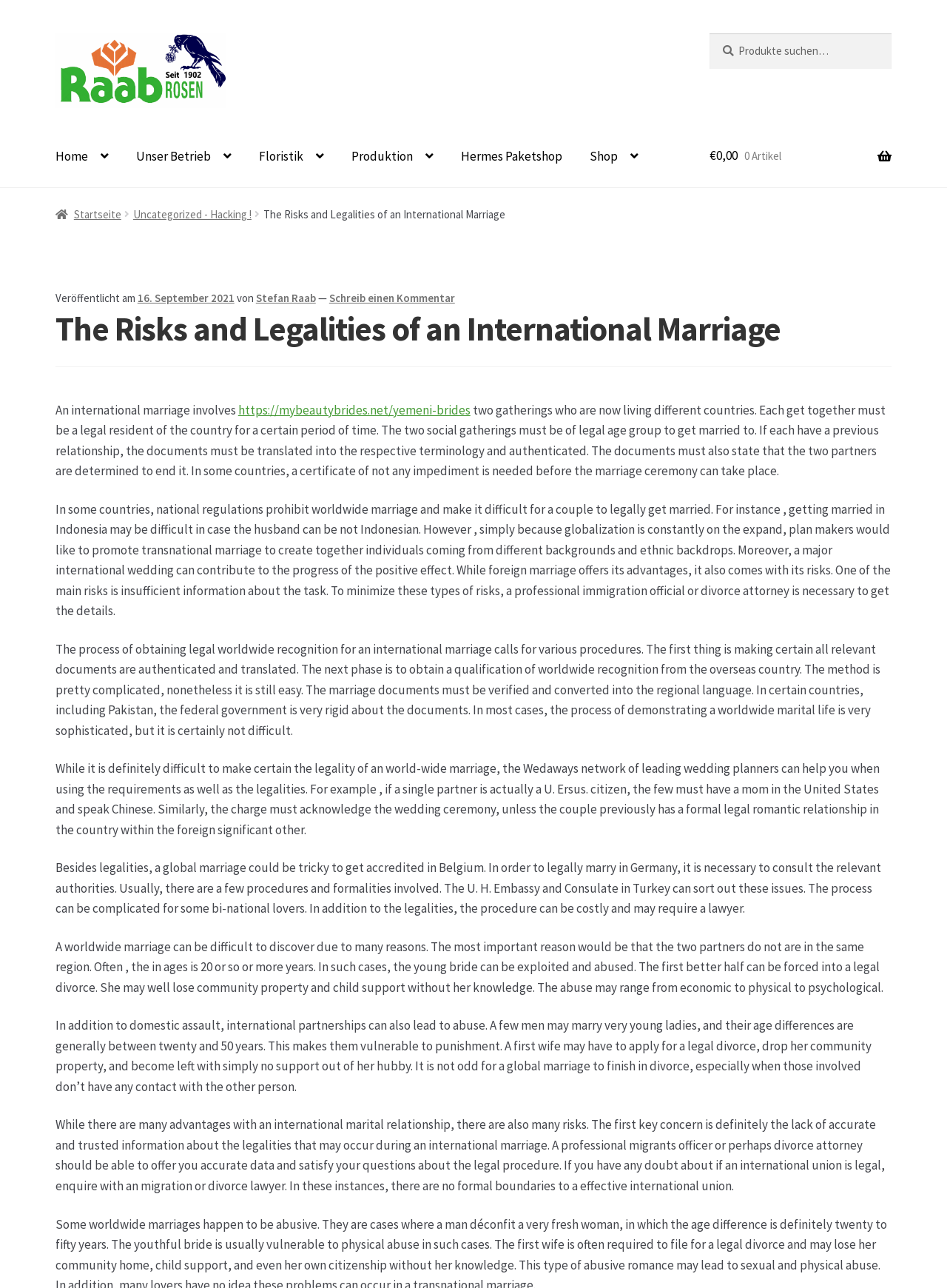Kindly provide the bounding box coordinates of the section you need to click on to fulfill the given instruction: "Click the English language option".

None